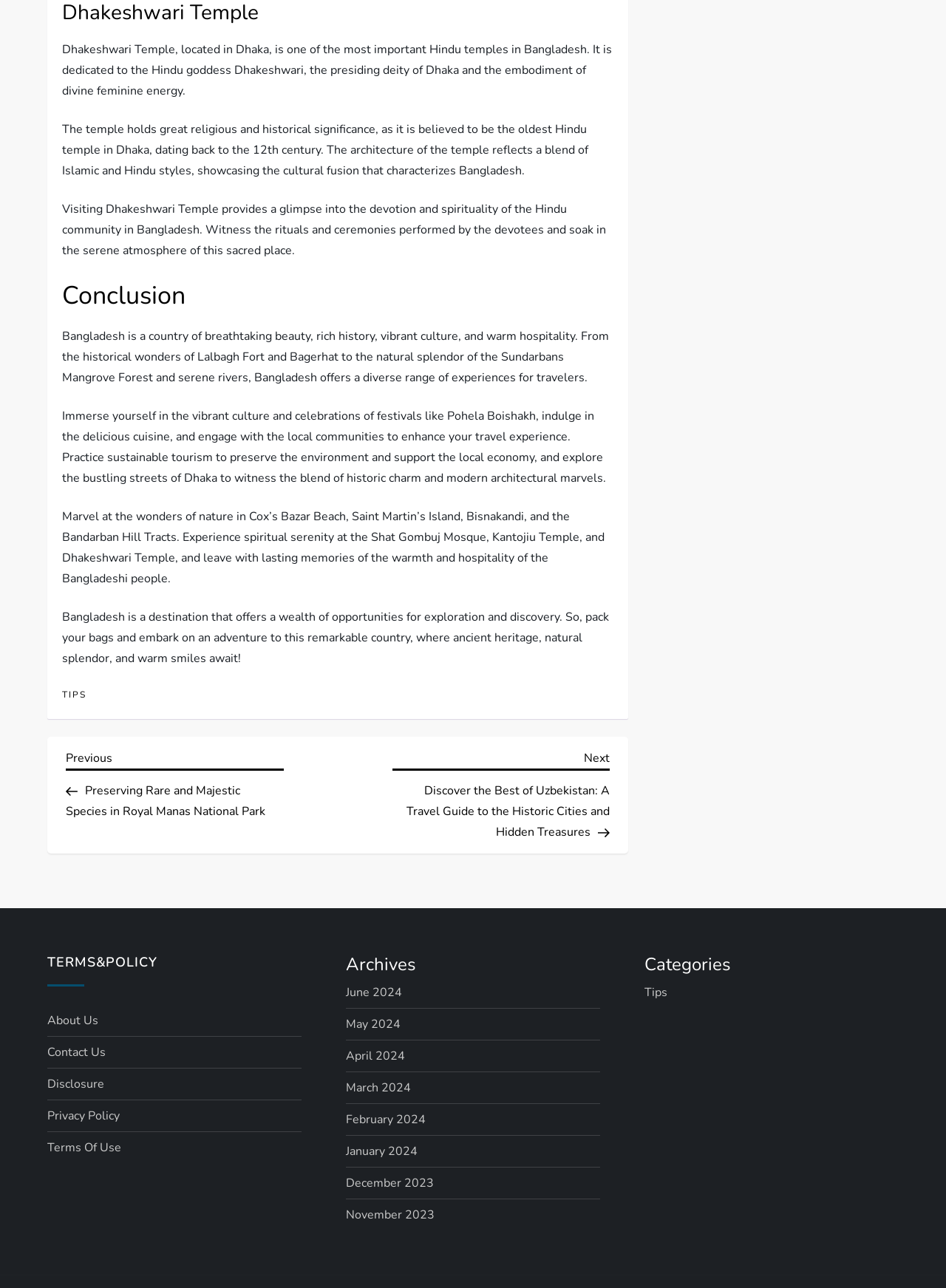Given the element description Tips, specify the bounding box coordinates of the corresponding UI element in the format (top-left x, top-left y, bottom-right x, bottom-right y). All values must be between 0 and 1.

[0.066, 0.535, 0.091, 0.544]